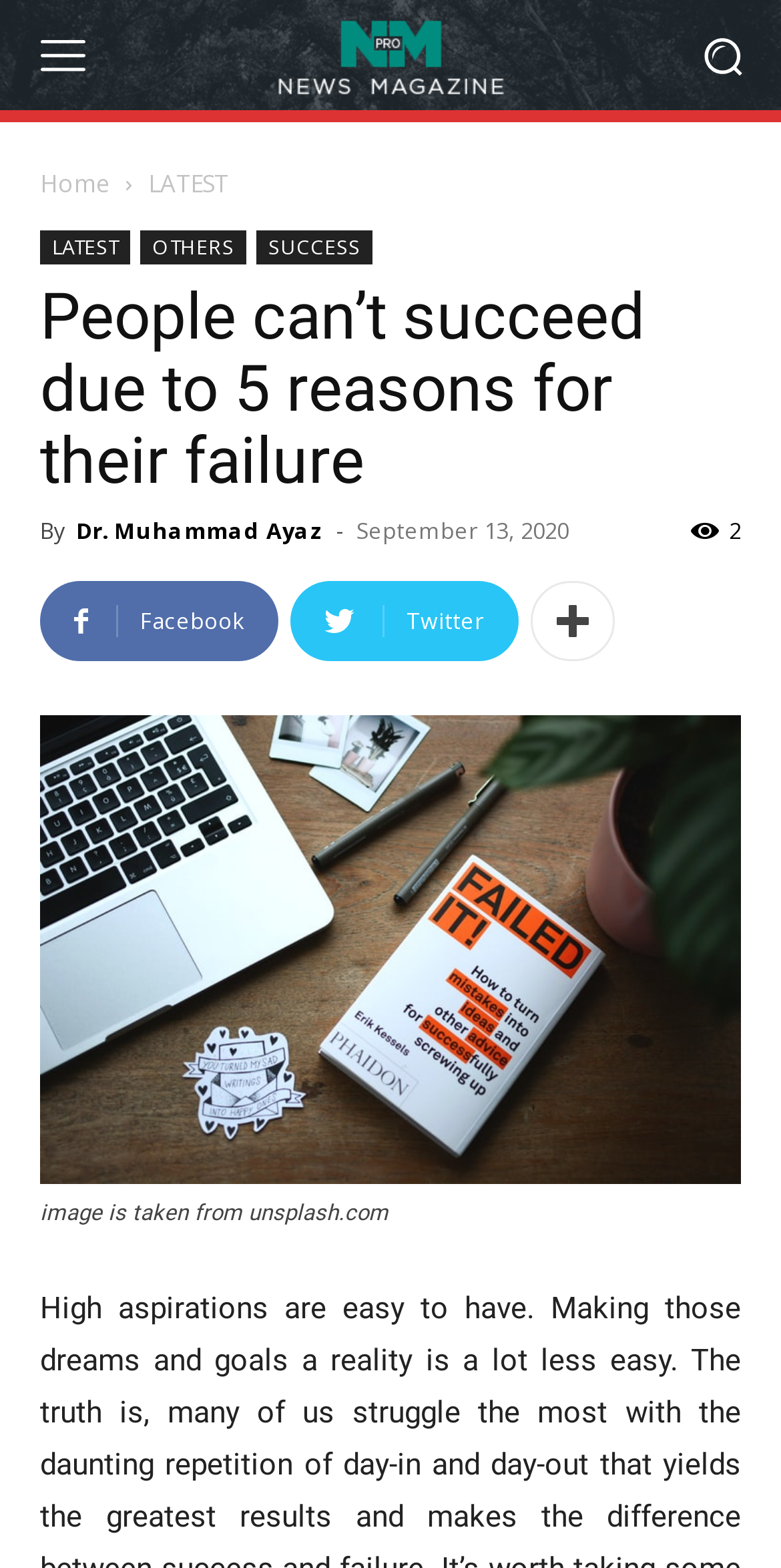Please provide a brief answer to the following inquiry using a single word or phrase:
What is the name of the author of this article?

Dr. Muhammad Ayaz